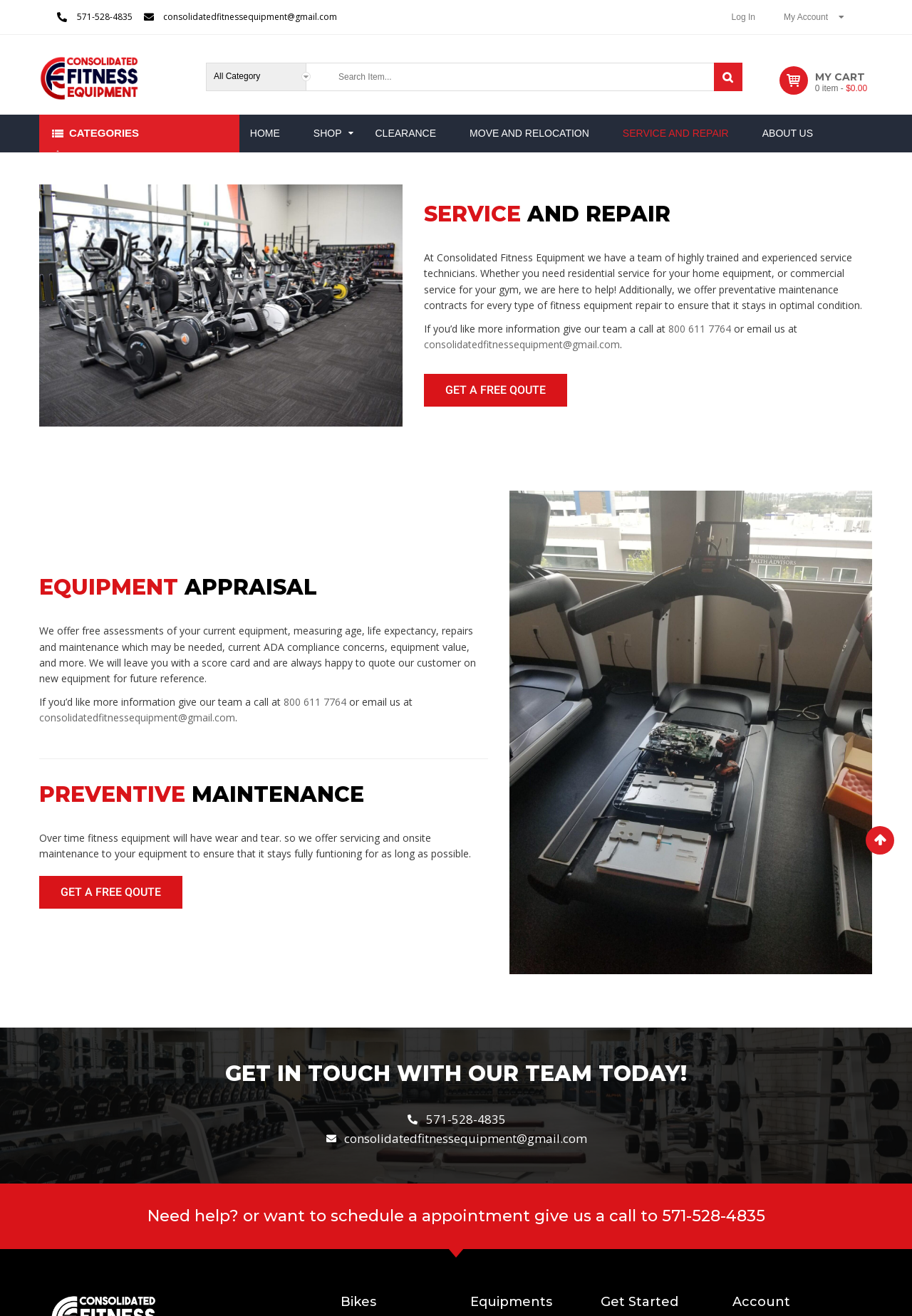Please locate the bounding box coordinates of the element that needs to be clicked to achieve the following instruction: "Call the customer service". The coordinates should be four float numbers between 0 and 1, i.e., [left, top, right, bottom].

[0.062, 0.008, 0.145, 0.018]